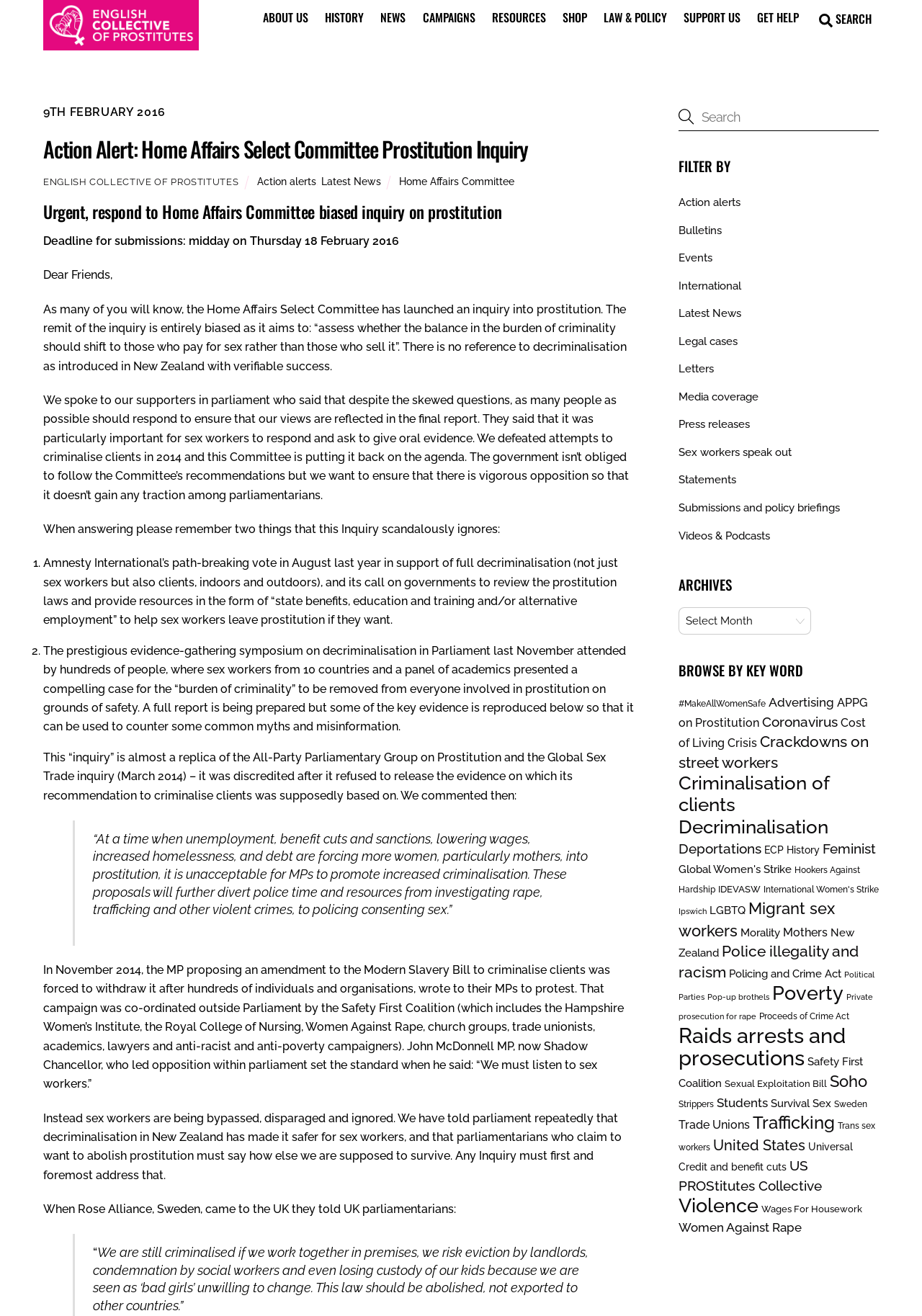Please determine the bounding box coordinates for the UI element described as: "Law & Policy".

[0.647, 0.001, 0.731, 0.025]